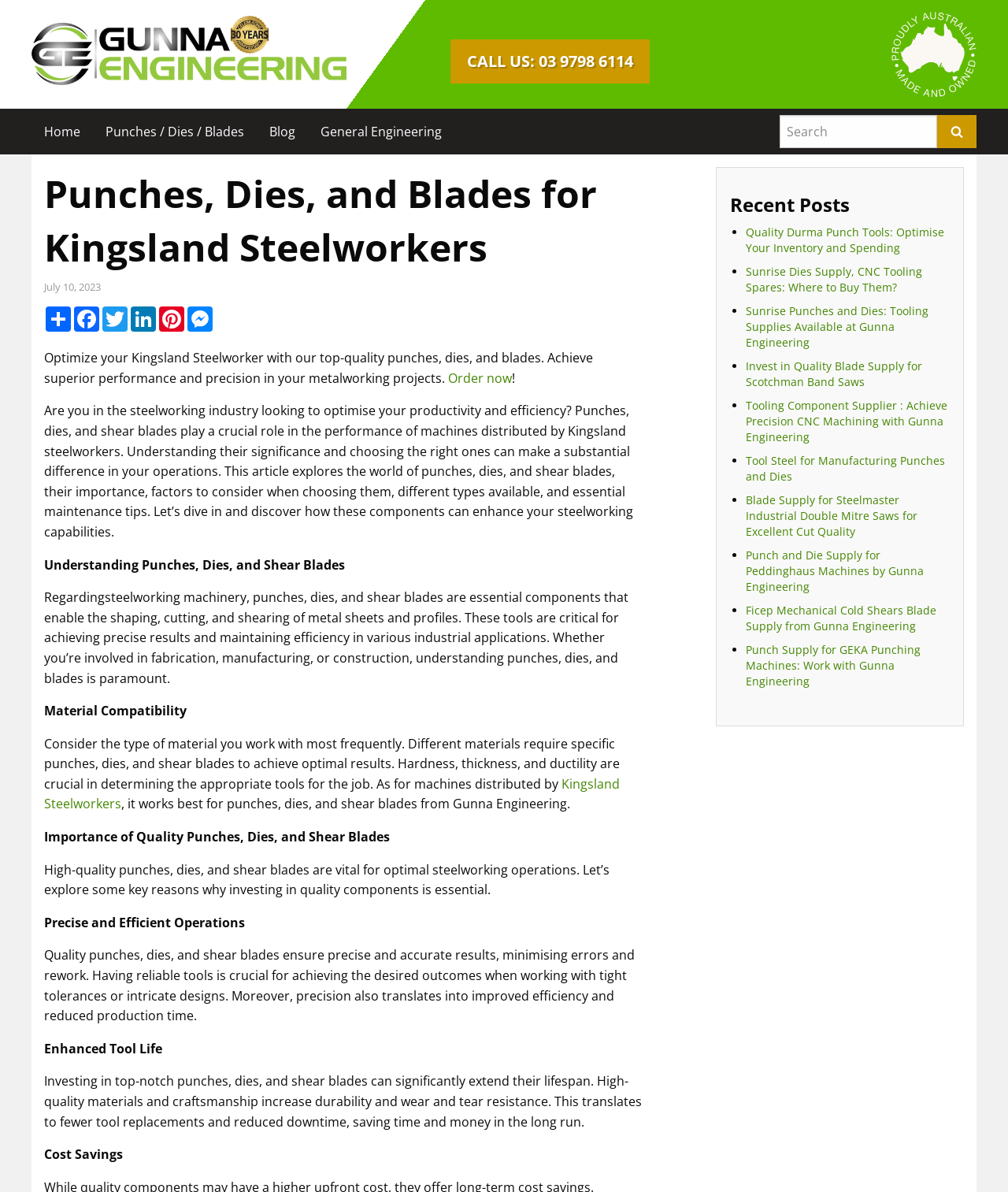Can you find the bounding box coordinates for the element to click on to achieve the instruction: "Read the blog post about punches, dies, and shear blades"?

[0.044, 0.337, 0.628, 0.453]